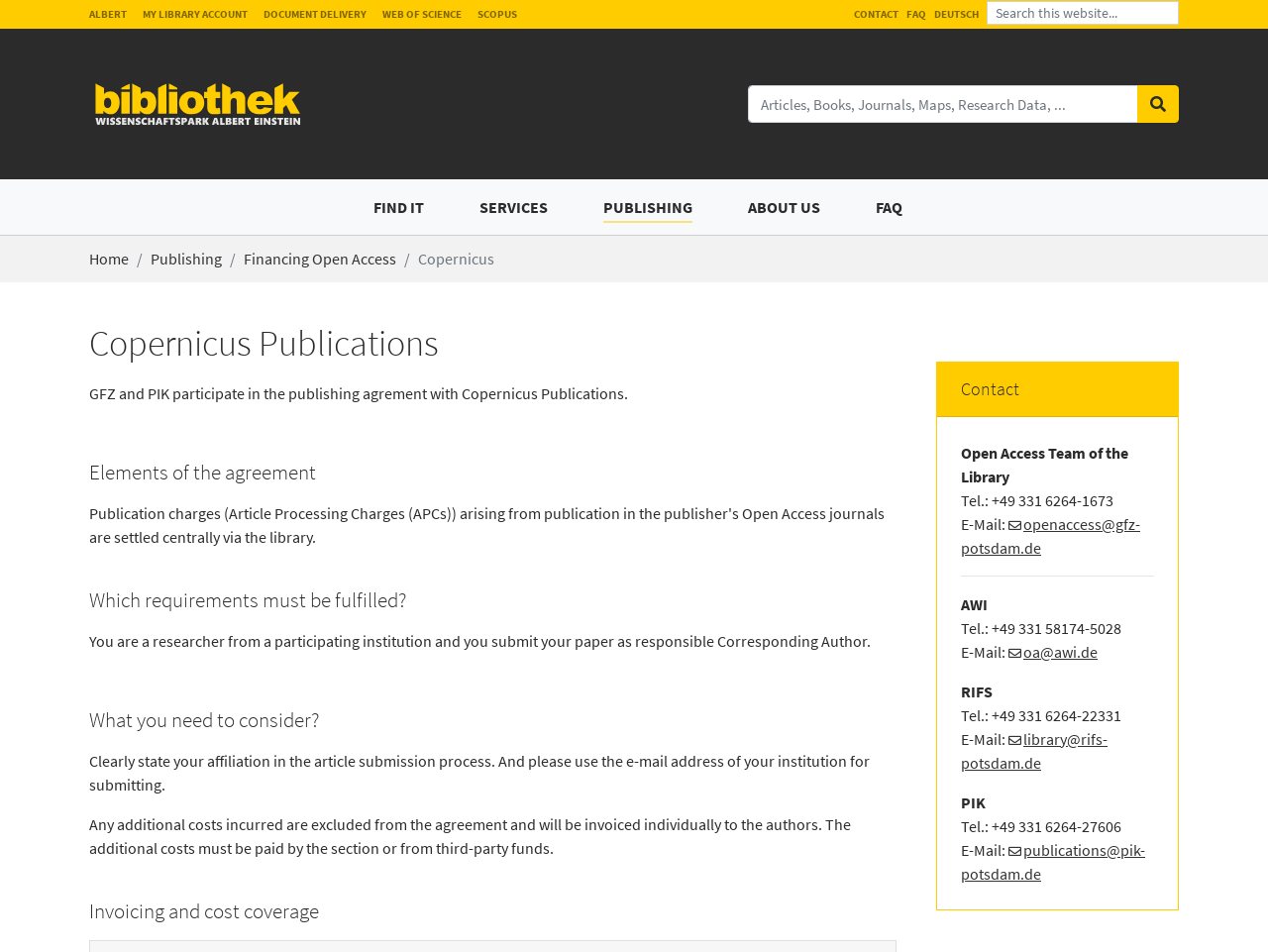Find and specify the bounding box coordinates that correspond to the clickable region for the instruction: "Search for publications".

[0.59, 0.089, 0.898, 0.129]